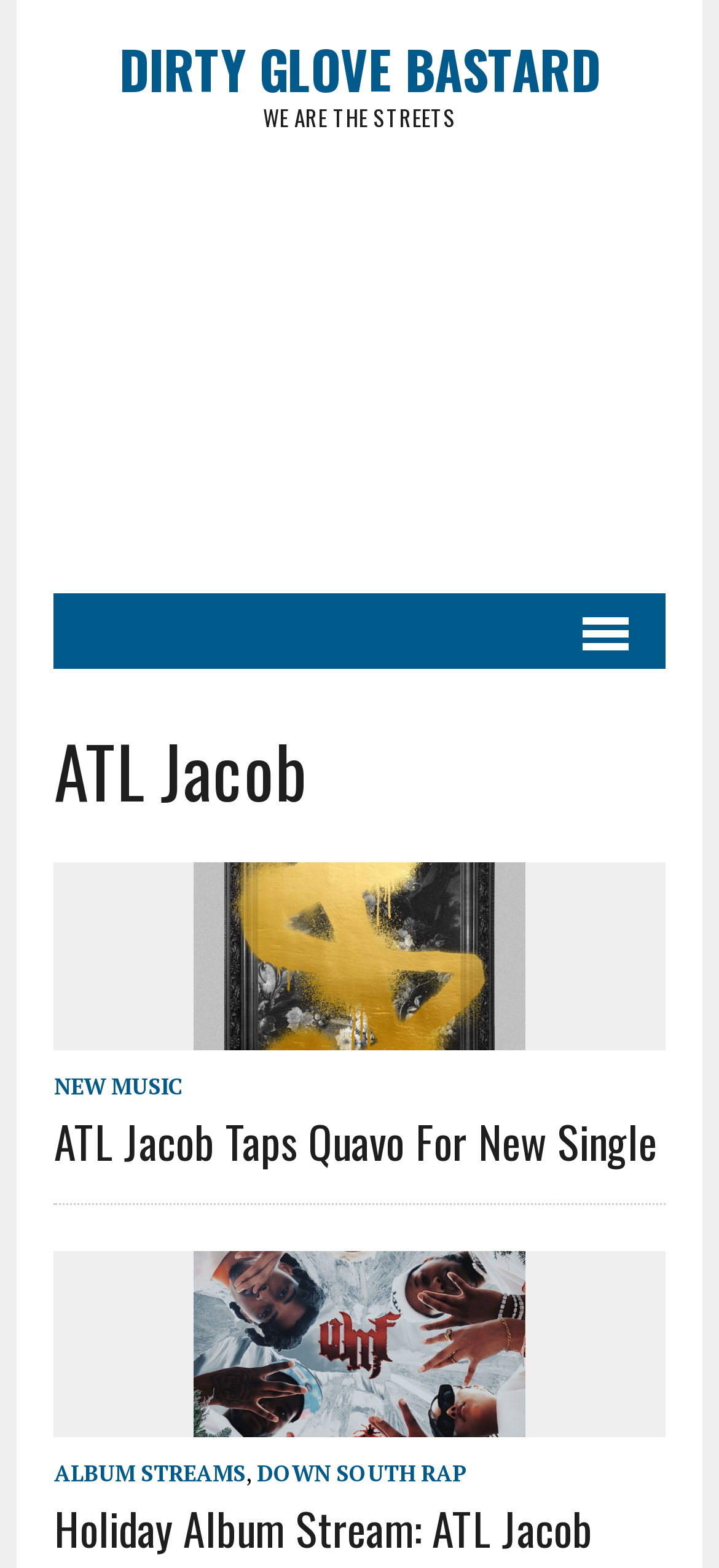How many links are on the webpage?
Look at the image and answer the question with a single word or phrase.

7